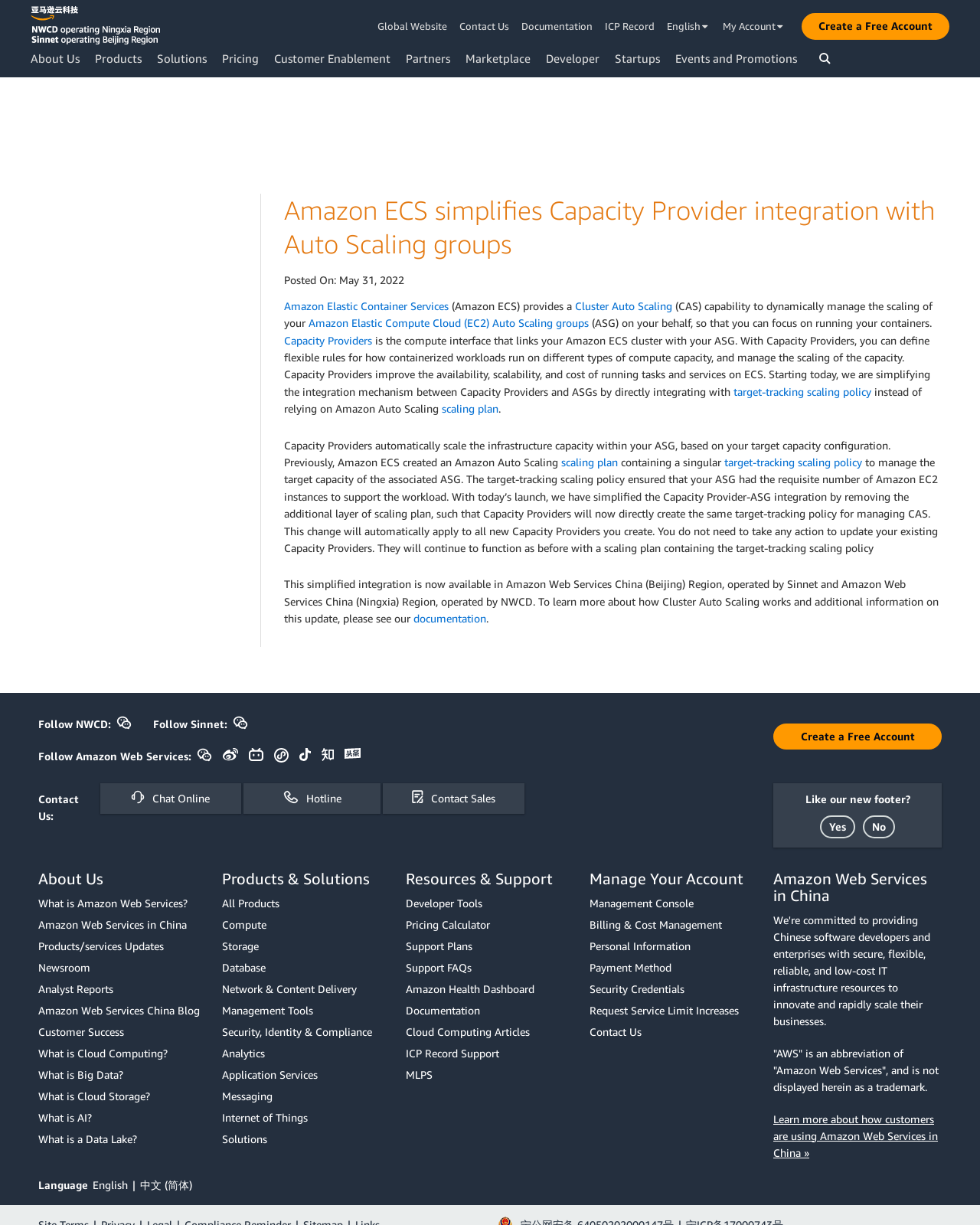Provide an in-depth caption for the webpage.

This webpage is about Amazon ECS simplifying Capacity Provider integration with Auto Scaling groups. At the top, there is a global navigation menu with links to the Amazon Web Services China homepage, Global Website, Contact Us, Documentation, ICP Record, and a language selector. Below this, there is a primary global navigation menu with links to various Amazon services, including About Us, Products, Solutions, Pricing, Customer Enablement, Partners, Marketplace, Developer, Startups, and Events and Promotions. There is also a search button.

The main content of the page is divided into two sections. The first section has a heading that matches the title of the page, followed by a paragraph of text that explains how Amazon ECS provides a Cluster Auto Scaling capability to dynamically manage the scaling of compute capacity. There are links to related topics, such as Amazon Elastic Compute Cloud (EC2) Auto Scaling groups, Capacity Providers, and target-tracking scaling policy.

The second section of the main content explains how Capacity Providers improve the availability, scalability, and cost of running tasks and services on ECS. It describes how Capacity Providers automatically scale the infrastructure capacity within an ASG based on the target capacity configuration. There are links to additional information on this update and documentation on how Cluster Auto Scaling works.

At the bottom of the page, there are social media links to follow Amazon Web Services, NWCD, and Sinnet on various platforms, including WeChat, SinaWeiBo, Bilibili, Applets, TikTok, ZhiHu, and TouTiao.